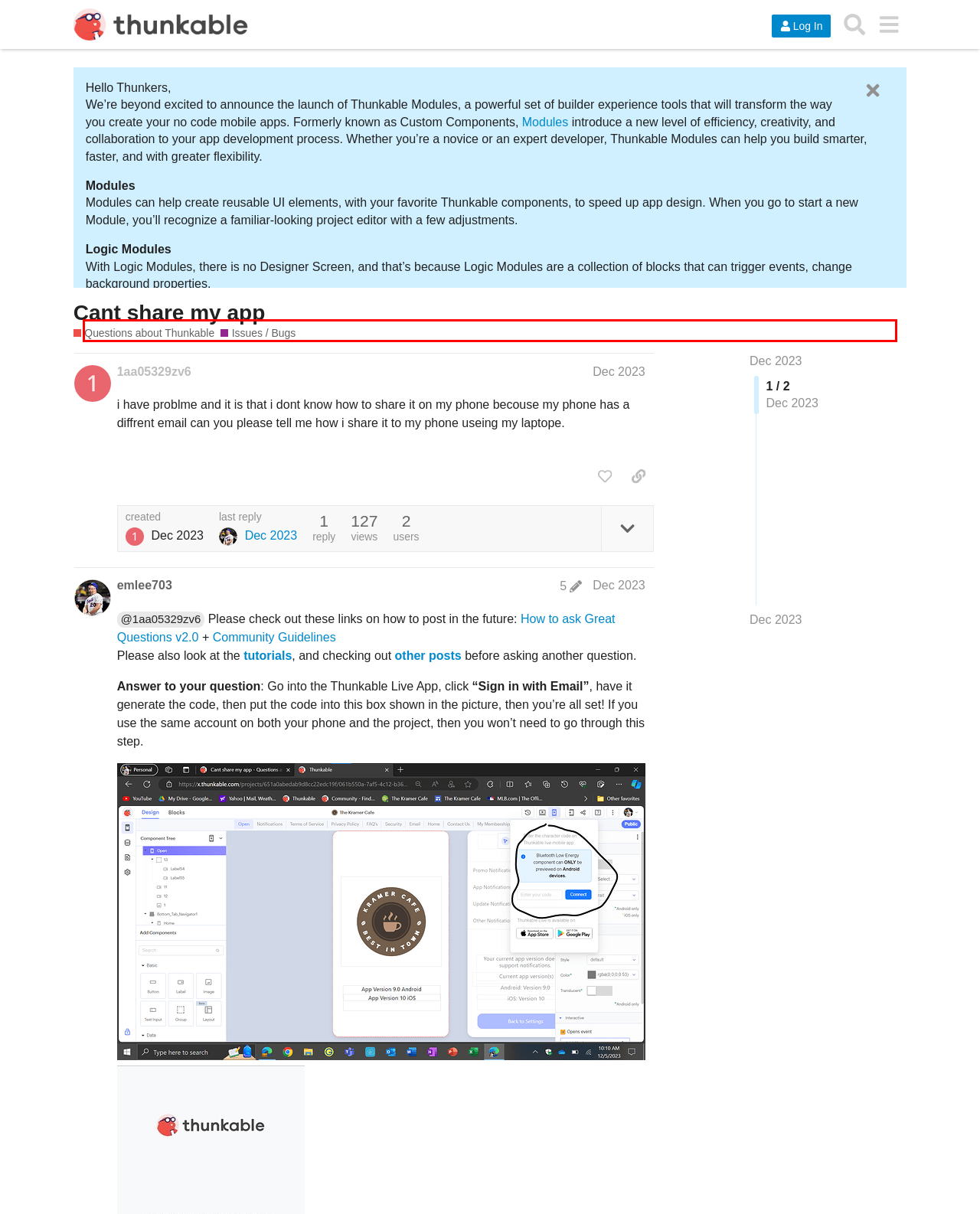Analyze the webpage screenshot and use OCR to recognize the text content in the red bounding box.

As always, you can find more information about Modules and Logic Modules (and some sample projects to get you started) in our Docs.